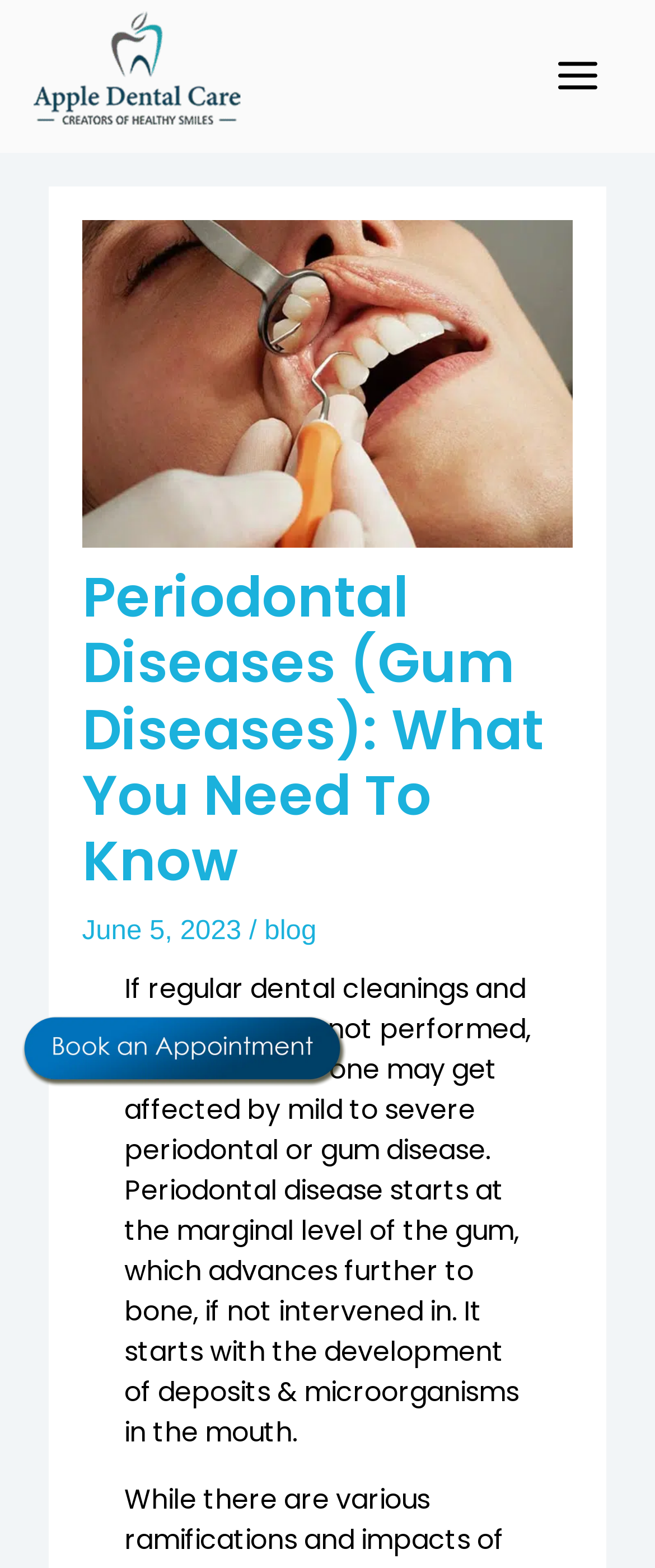Generate the text of the webpage's primary heading.

Periodontal Diseases (Gum Diseases): What You Need To Know